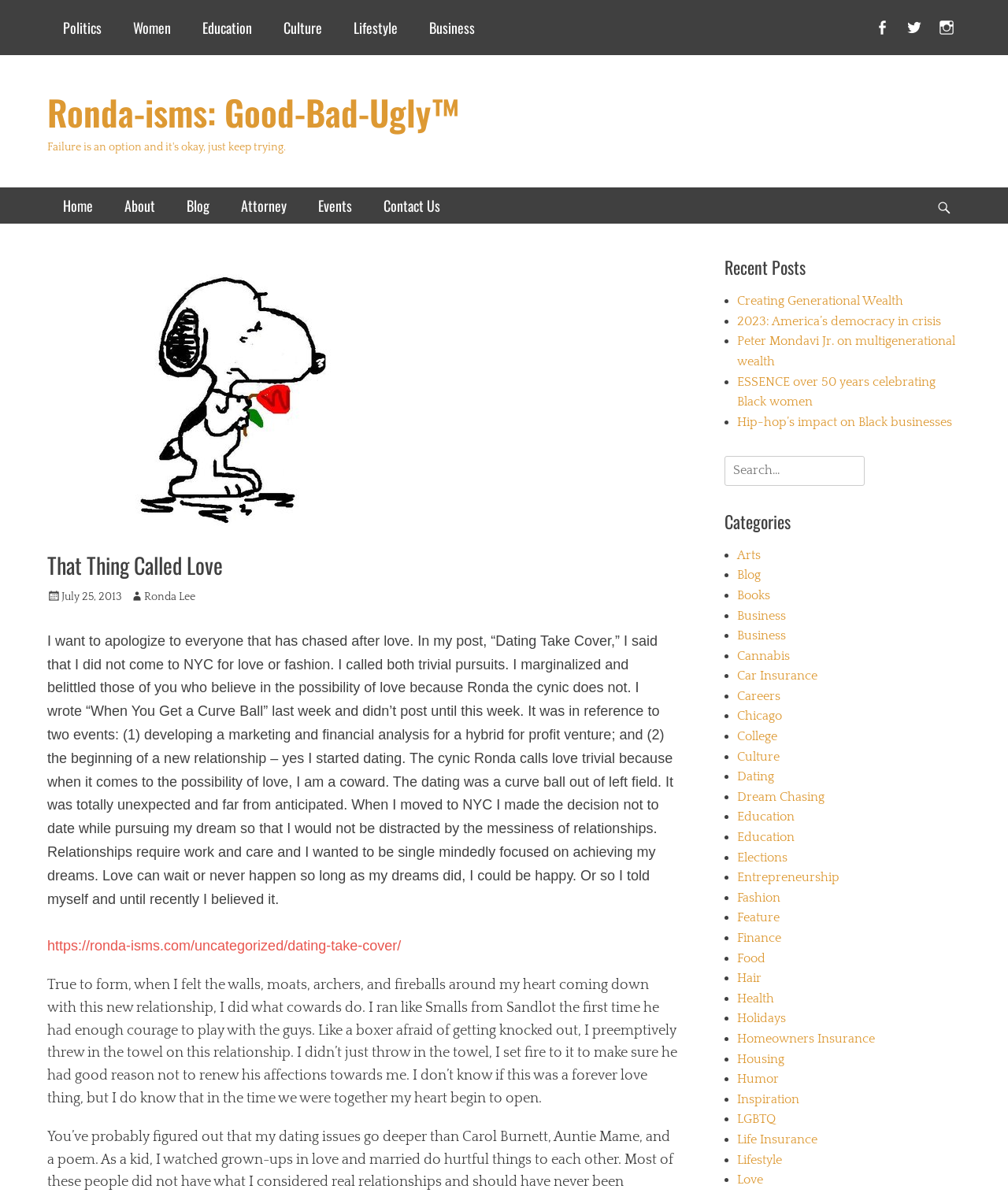Please determine the bounding box coordinates for the UI element described here. Use the format (top-left x, top-left y, bottom-right x, bottom-right y) with values bounded between 0 and 1: Ronda Lee

[0.129, 0.495, 0.194, 0.506]